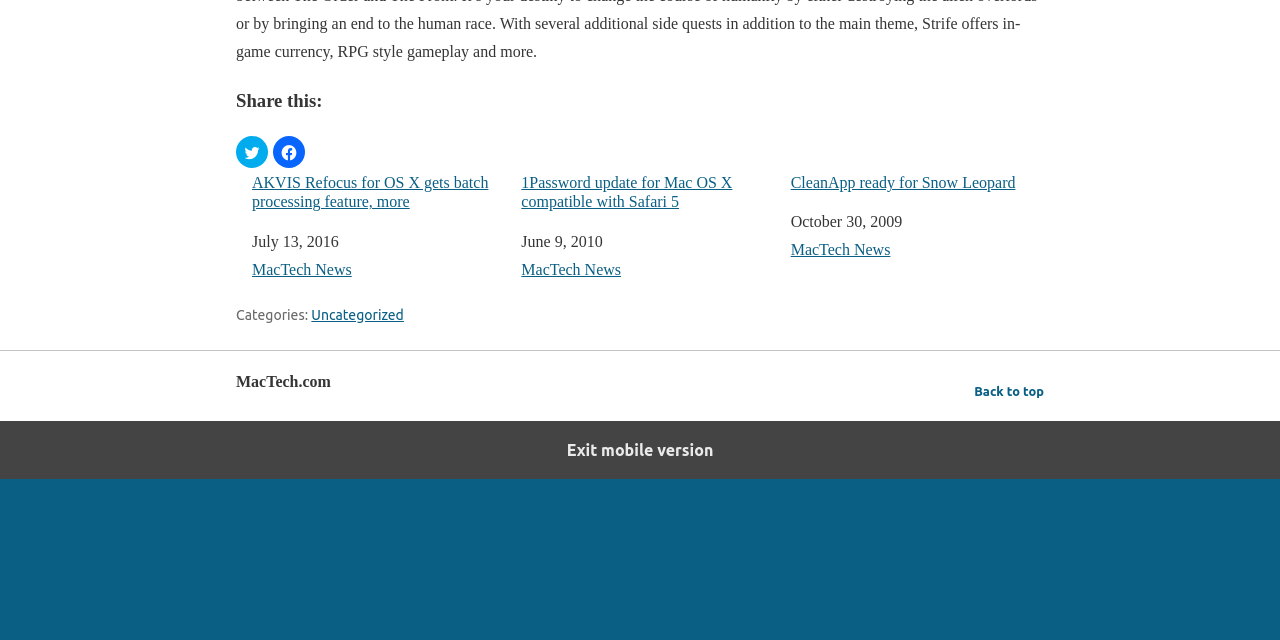Using the element description provided, determine the bounding box coordinates in the format (top-left x, top-left y, bottom-right x, bottom-right y). Ensure that all values are floating point numbers between 0 and 1. Element description: Mintz Employee Access

None